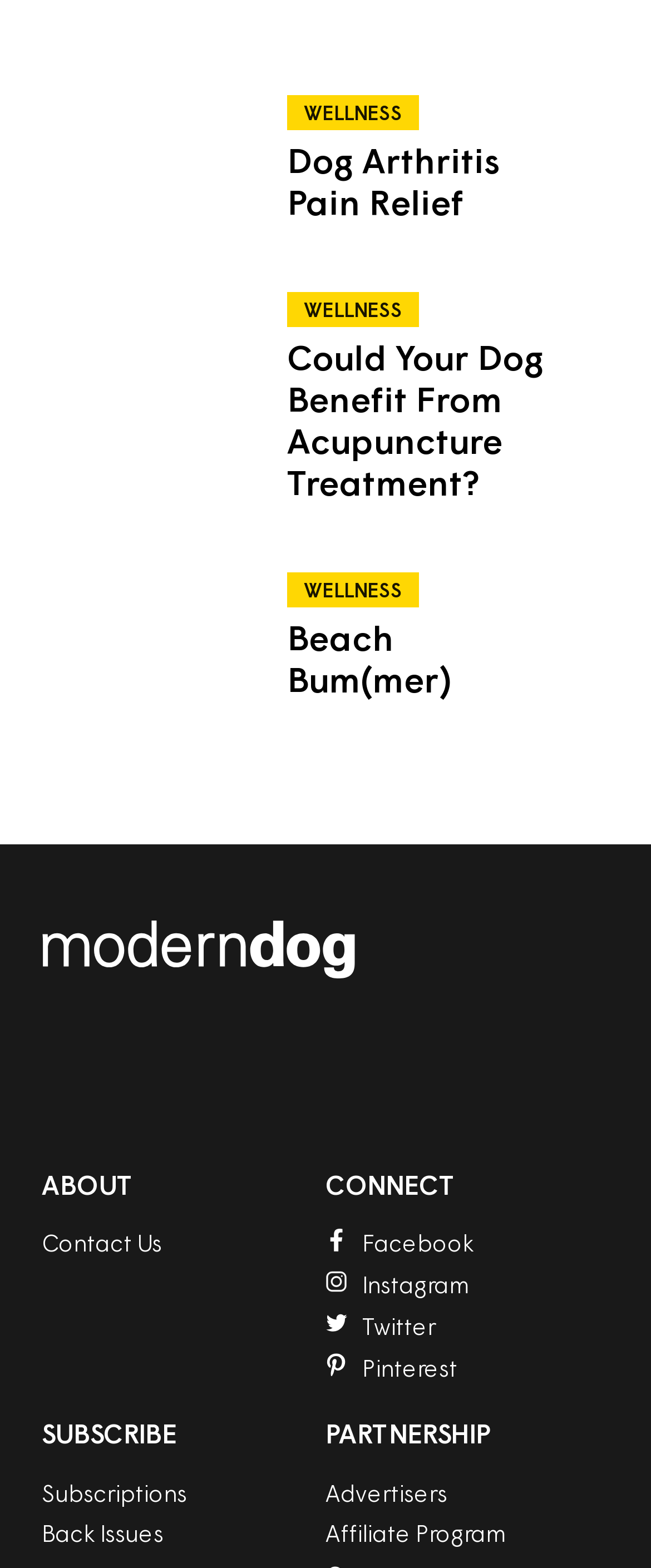Use a single word or phrase to answer this question: 
How many social media links are on the page?

4